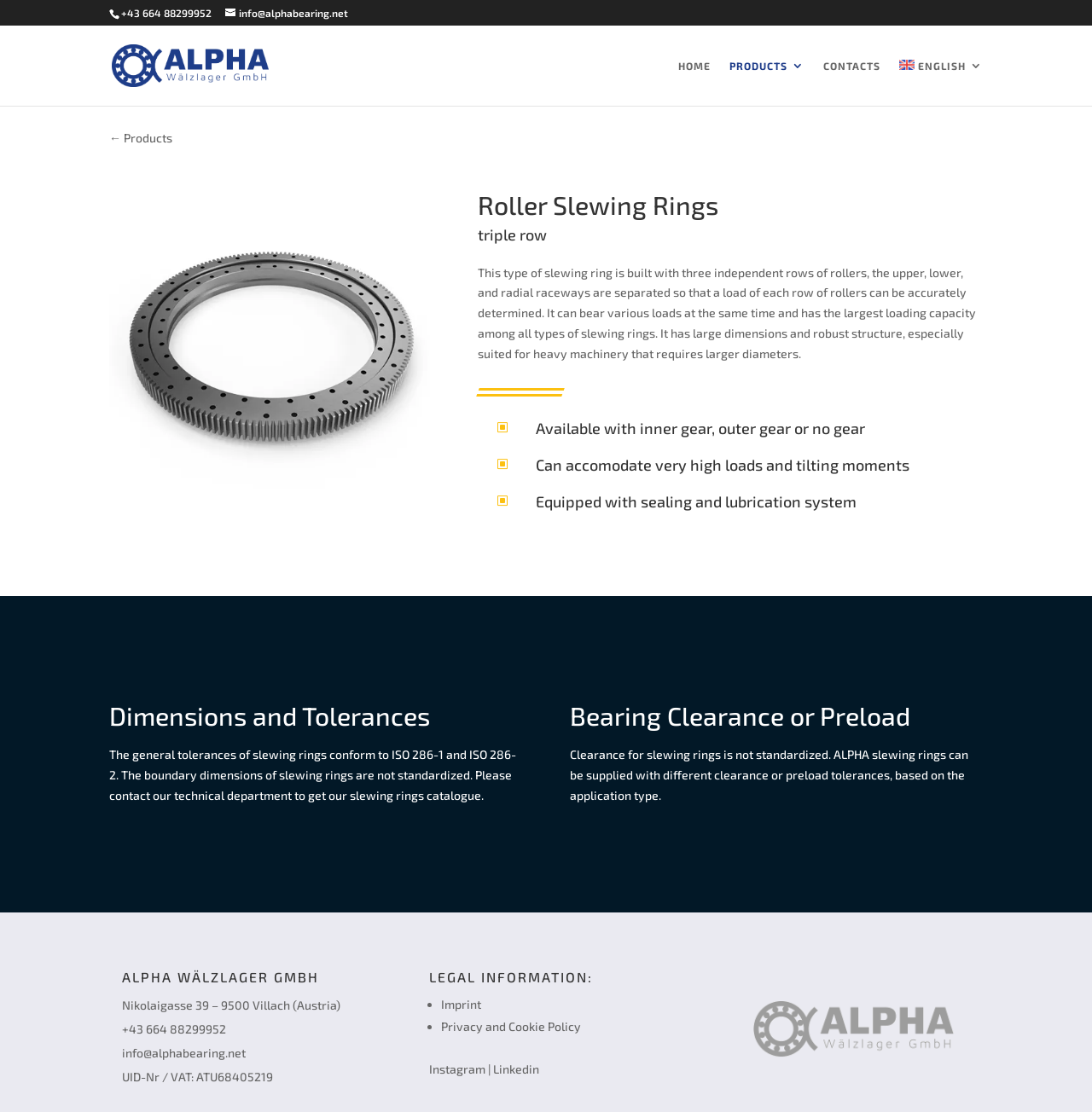Find the bounding box coordinates of the element to click in order to complete the given instruction: "Click the 'CONTACTS' link."

[0.754, 0.054, 0.807, 0.095]